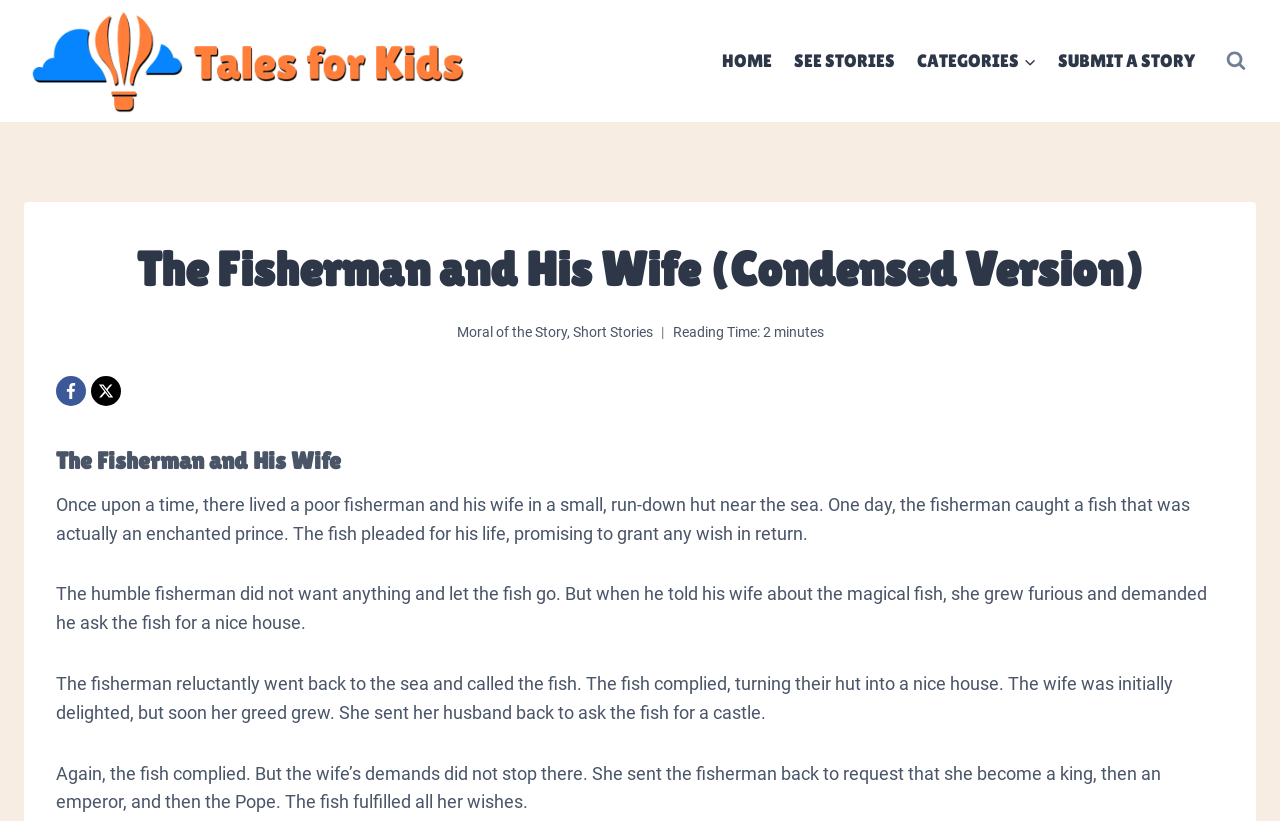How long does it take to read the story?
Using the visual information, reply with a single word or short phrase.

2 minutes